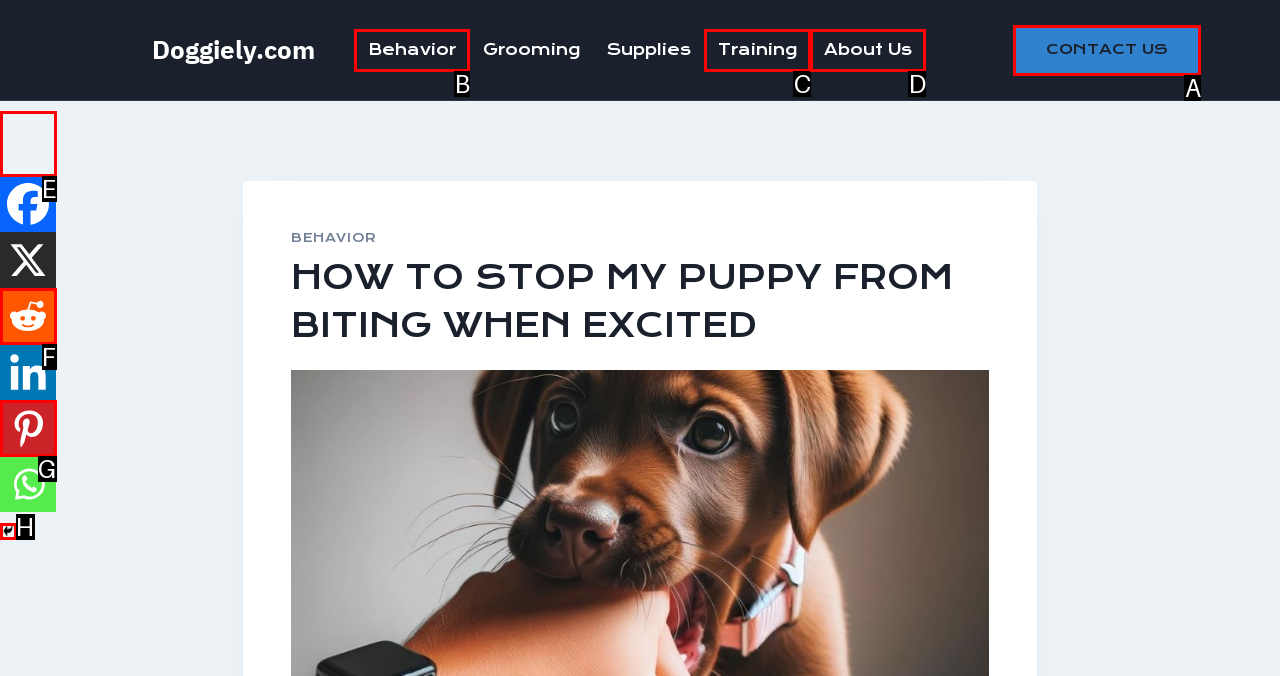Pick the right letter to click to achieve the task: contact us
Answer with the letter of the correct option directly.

A